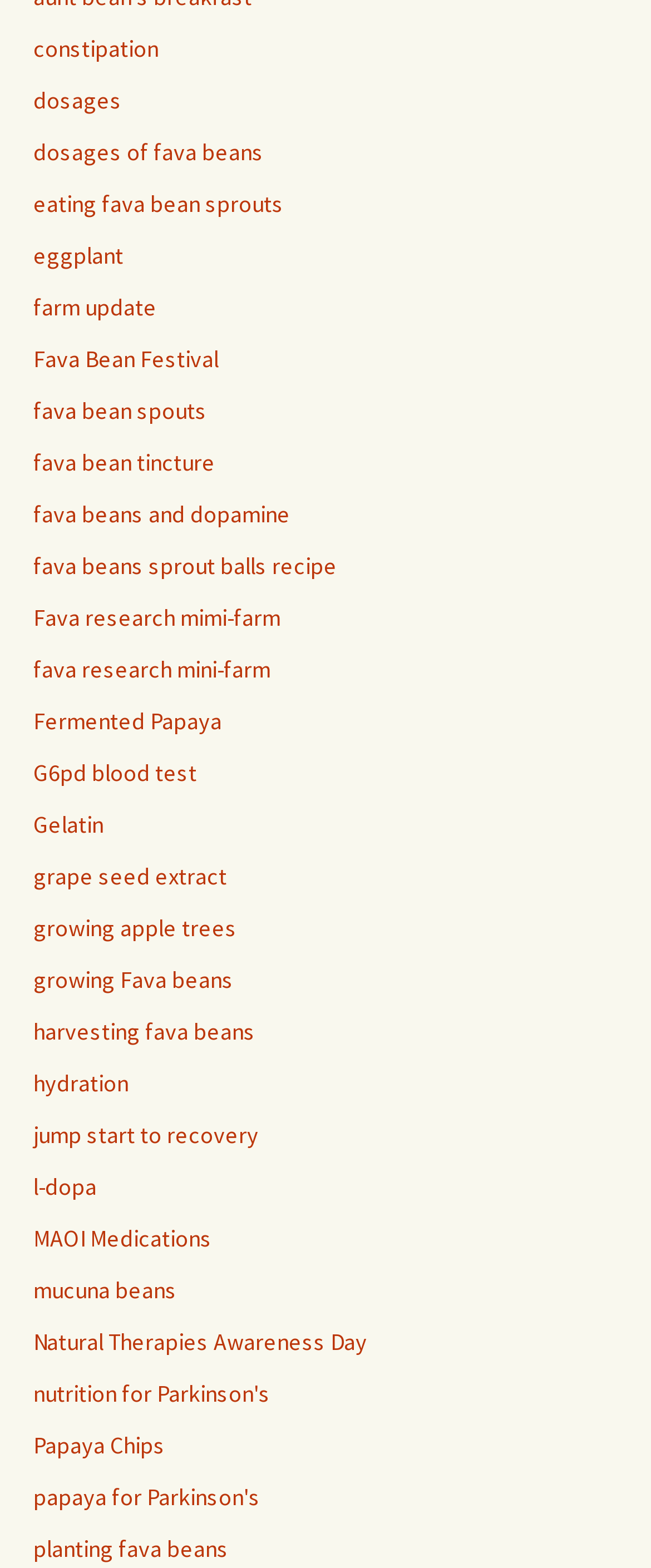Can you specify the bounding box coordinates of the area that needs to be clicked to fulfill the following instruction: "check out growing Fava beans"?

[0.051, 0.615, 0.359, 0.634]